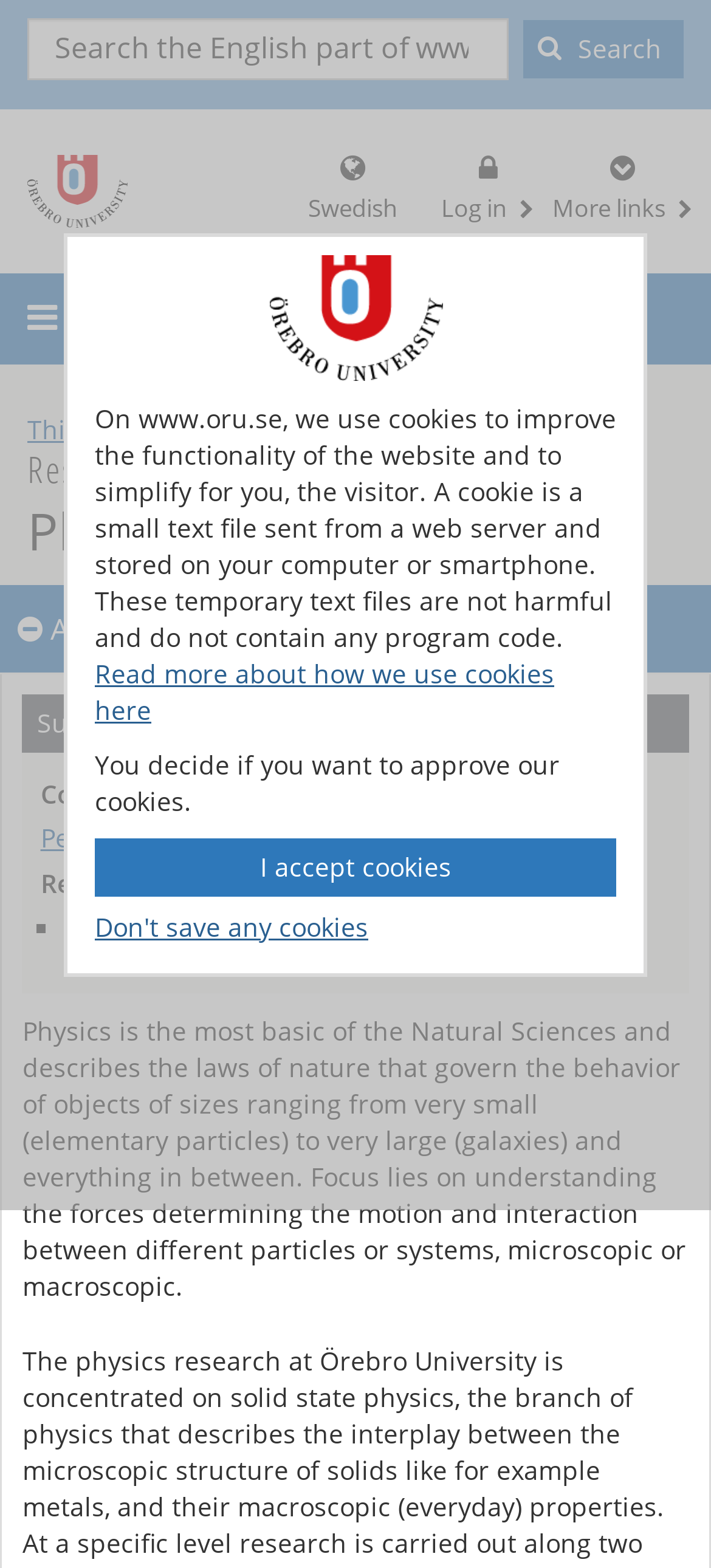Please locate the bounding box coordinates of the element that should be clicked to complete the given instruction: "Open the menu".

[0.0, 0.174, 1.0, 0.232]